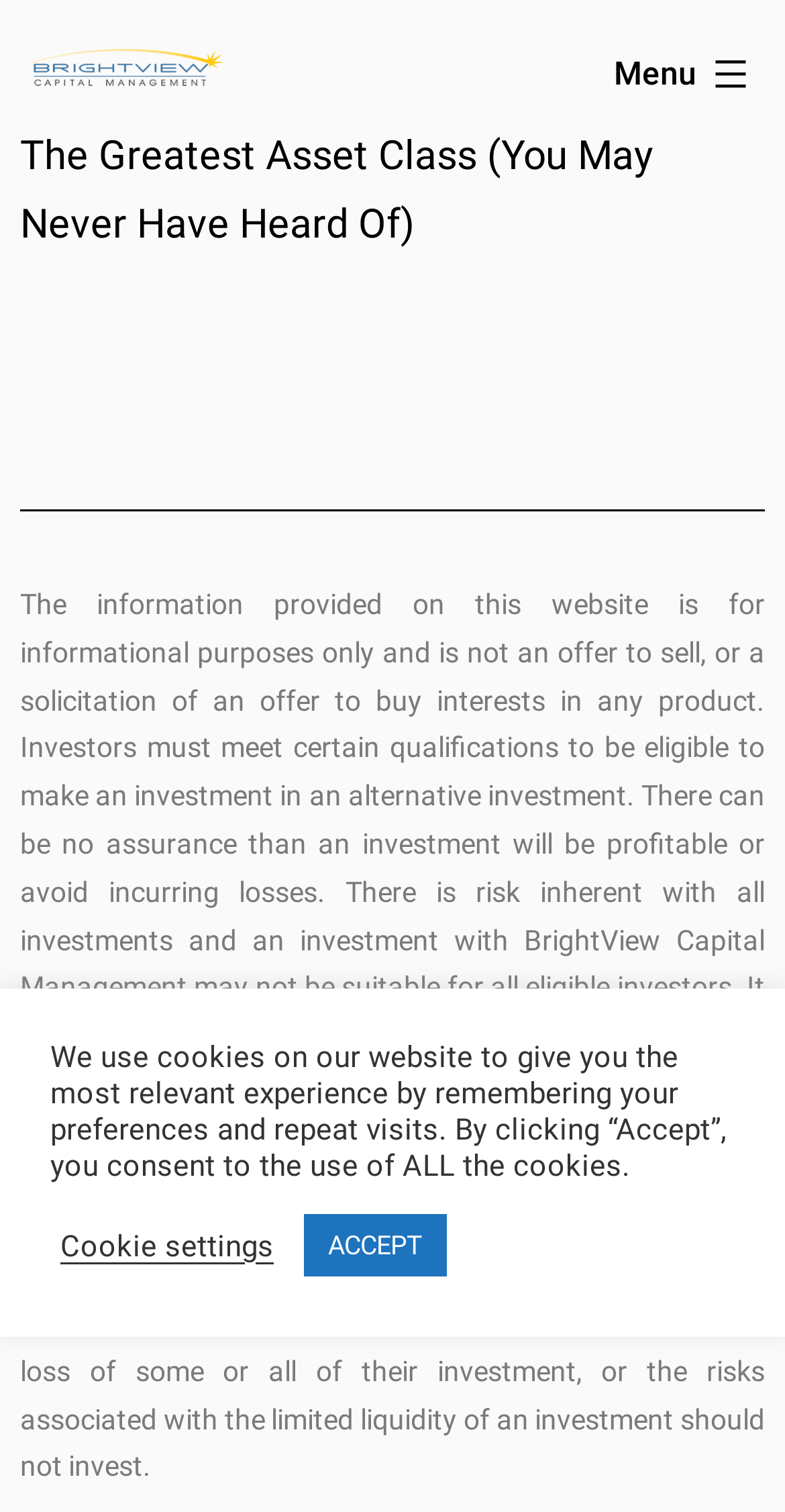Offer a meticulous description of the webpage's structure and content.

The webpage is about Brightview Capital Management, a financial investment company. At the top left, there is a link to the company's website, accompanied by a small image of the company's logo. Next to it, on the top right, is a menu button labeled "Menu". 

Below the top section, there are two links that form the title of the webpage, "The Greatest Asset Class (You May Never Have Heard Of)". 

The main content of the webpage is a disclaimer text that occupies most of the page. It provides a lengthy warning to potential investors, explaining the risks associated with investing in alternative investments and the importance of considering personal financial situations before making an investment decision.

At the bottom of the page, there is a notification about the use of cookies on the website. It informs visitors that the website uses cookies to remember their preferences and repeat visits. There are two buttons, "Cookie settings" and "ACCEPT", allowing visitors to adjust their cookie preferences or consent to the use of all cookies.